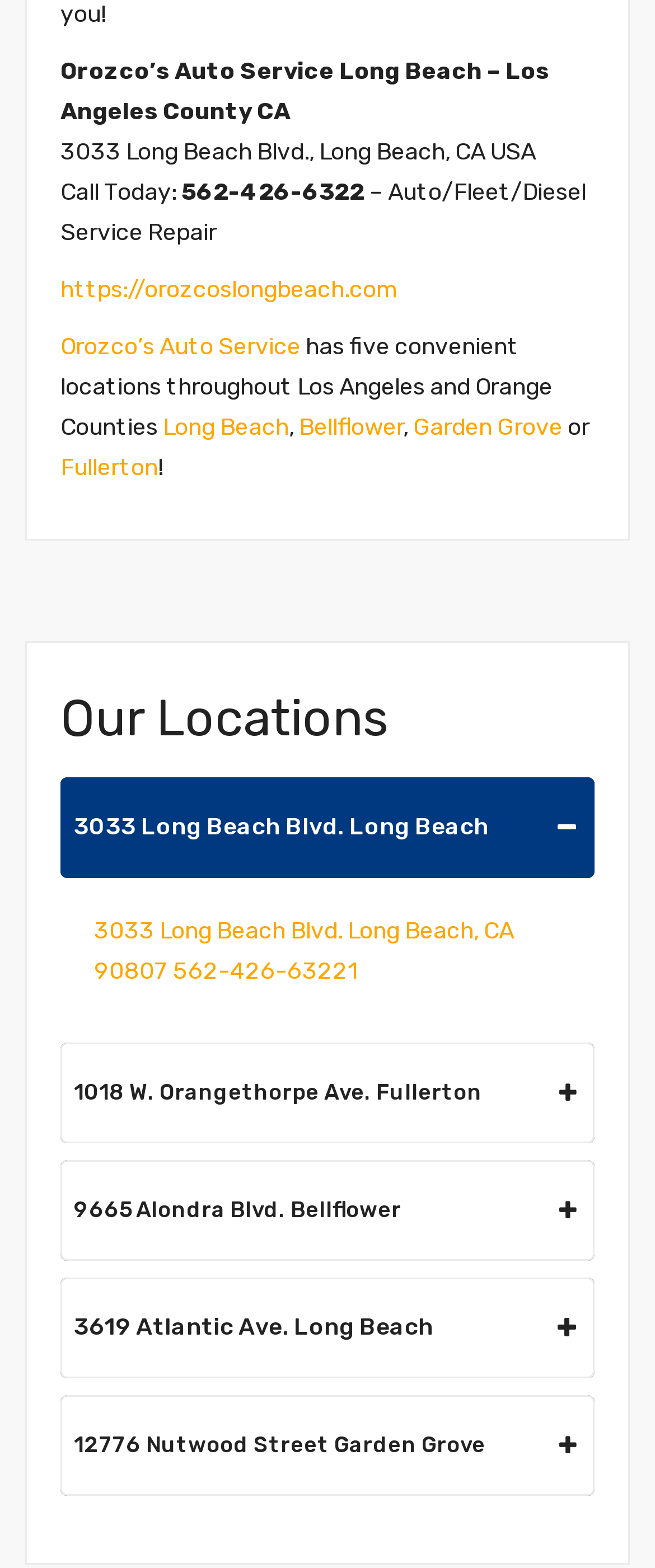Answer the question with a single word or phrase: 
What is the phone number of Orozco’s Auto Service?

562-426-6322